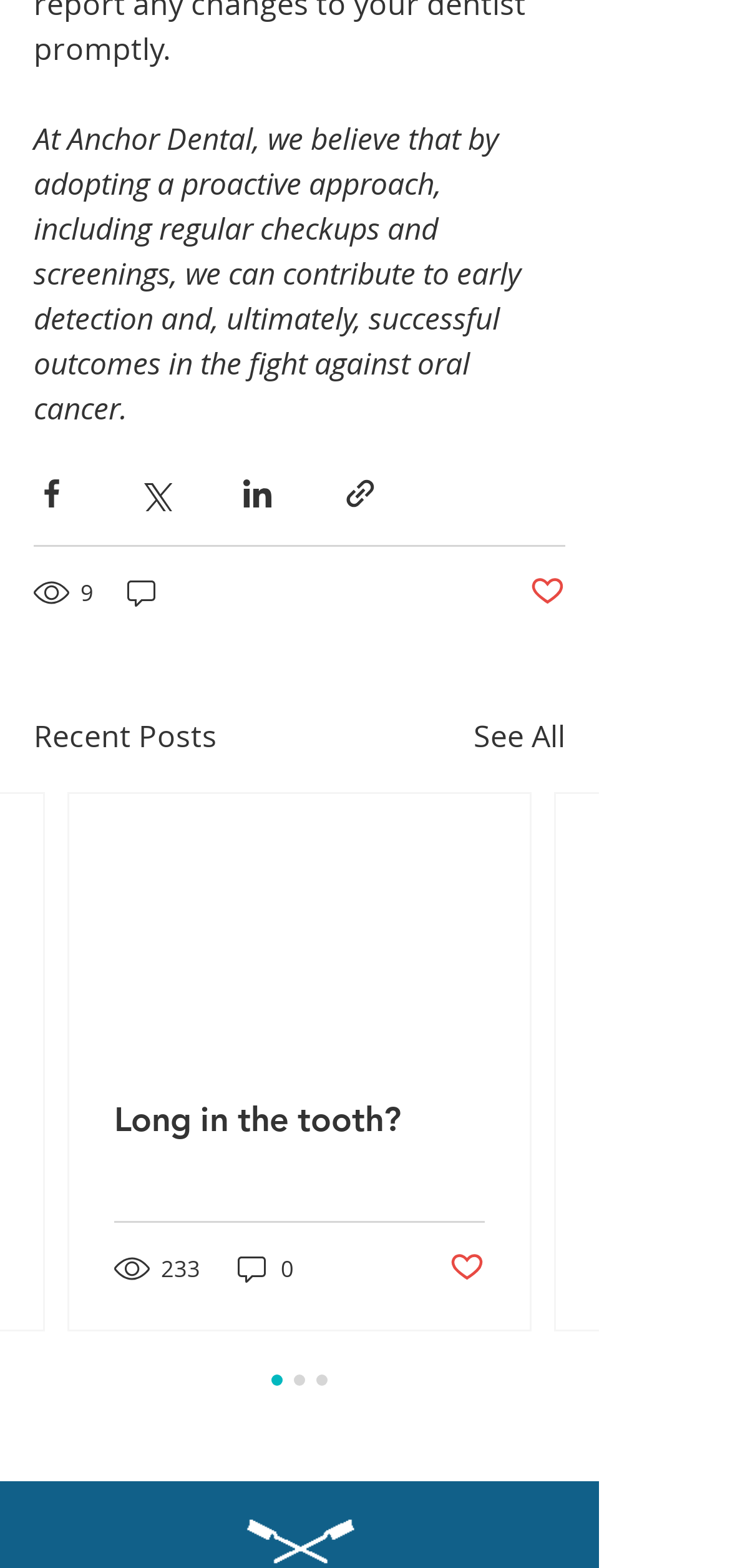Locate the coordinates of the bounding box for the clickable region that fulfills this instruction: "Download Opera".

None